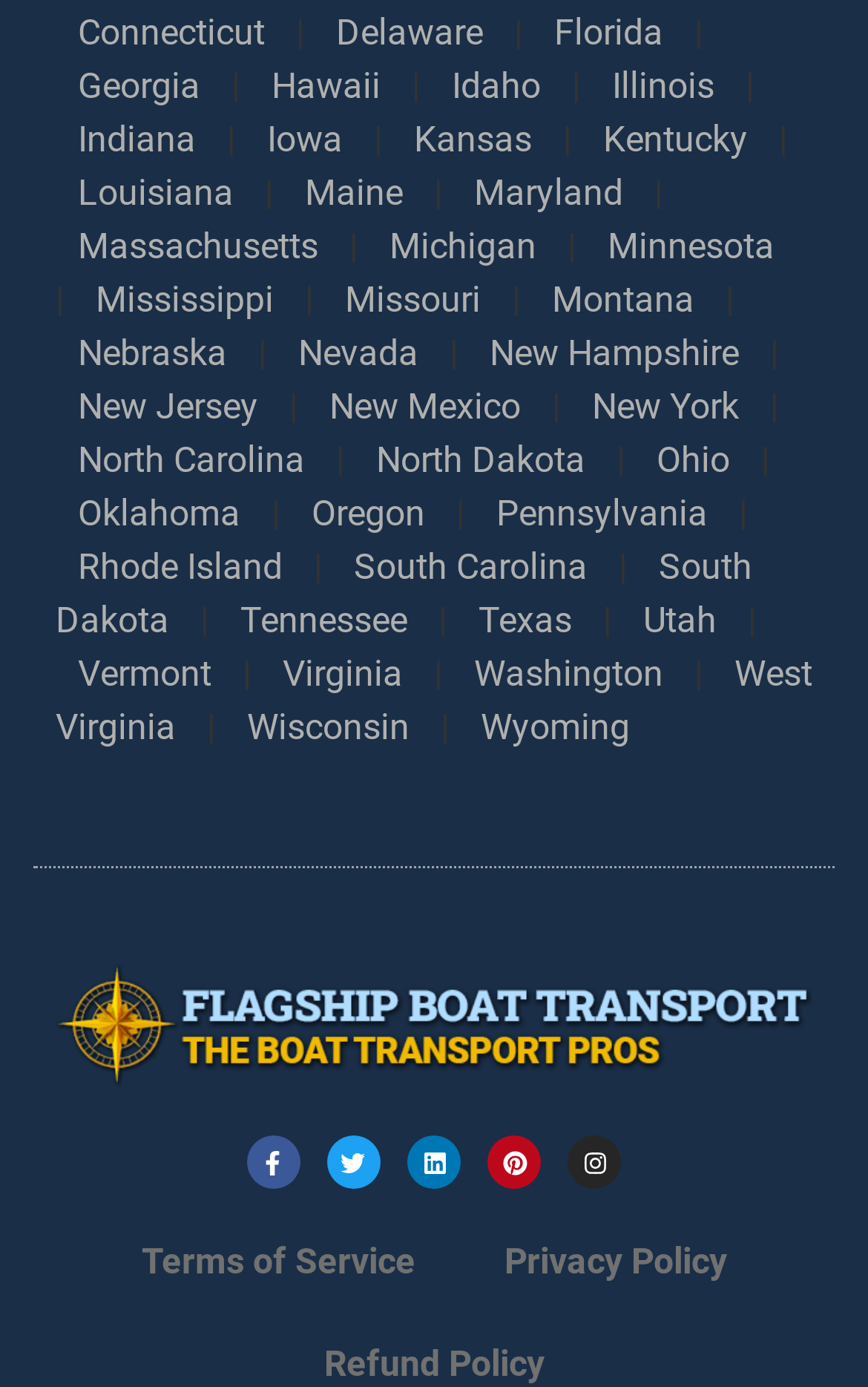What is the purpose of this webpage?
Based on the visual, give a brief answer using one word or a short phrase.

List of US states